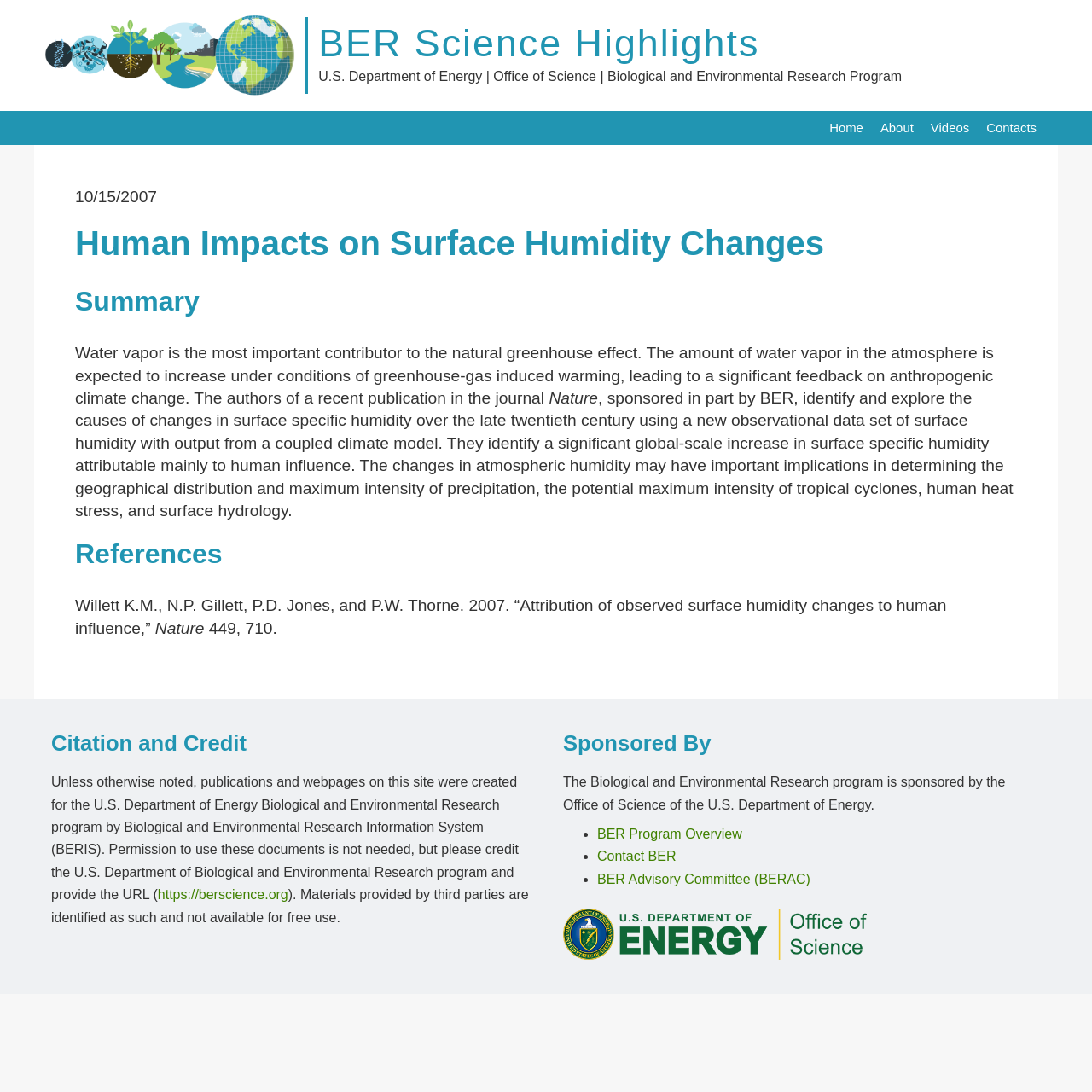Generate a comprehensive description of the contents of the webpage.

The webpage is about "Human Impacts on Surface Humidity Changes" and is part of the "BER Science Highlights" series. At the top left corner, there is a main logo of the website. Below the logo, there is a horizontal navigation menu with links to "Home", "About", "Videos", and "Contacts". 

The main content of the webpage is divided into two sections. The top section has a publication date "10/15/2007" and a heading "Human Impacts on Surface Humidity Changes" followed by a summary of the publication. The summary is a long paragraph of text that discusses the impact of human activities on surface humidity changes and its implications on climate change. 

Below the summary, there is a heading "References" followed by a citation of a publication in the journal "Nature". The citation includes the authors, title, and page numbers of the publication.

The bottom section of the webpage has a heading "Citation and Credit" that provides information on the usage rights of the webpage's content. It also includes a link to the website's URL. To the right of this section, there is a heading "Sponsored By" that acknowledges the sponsorship of the Biological and Environmental Research program by the Office of Science of the U.S. Department of Energy. Below this, there is a list of links to related resources, including the BER Program Overview, Contact BER, and BER Advisory Committee (BERAC). At the bottom right corner, there is a U.S. Department of Energy logo.